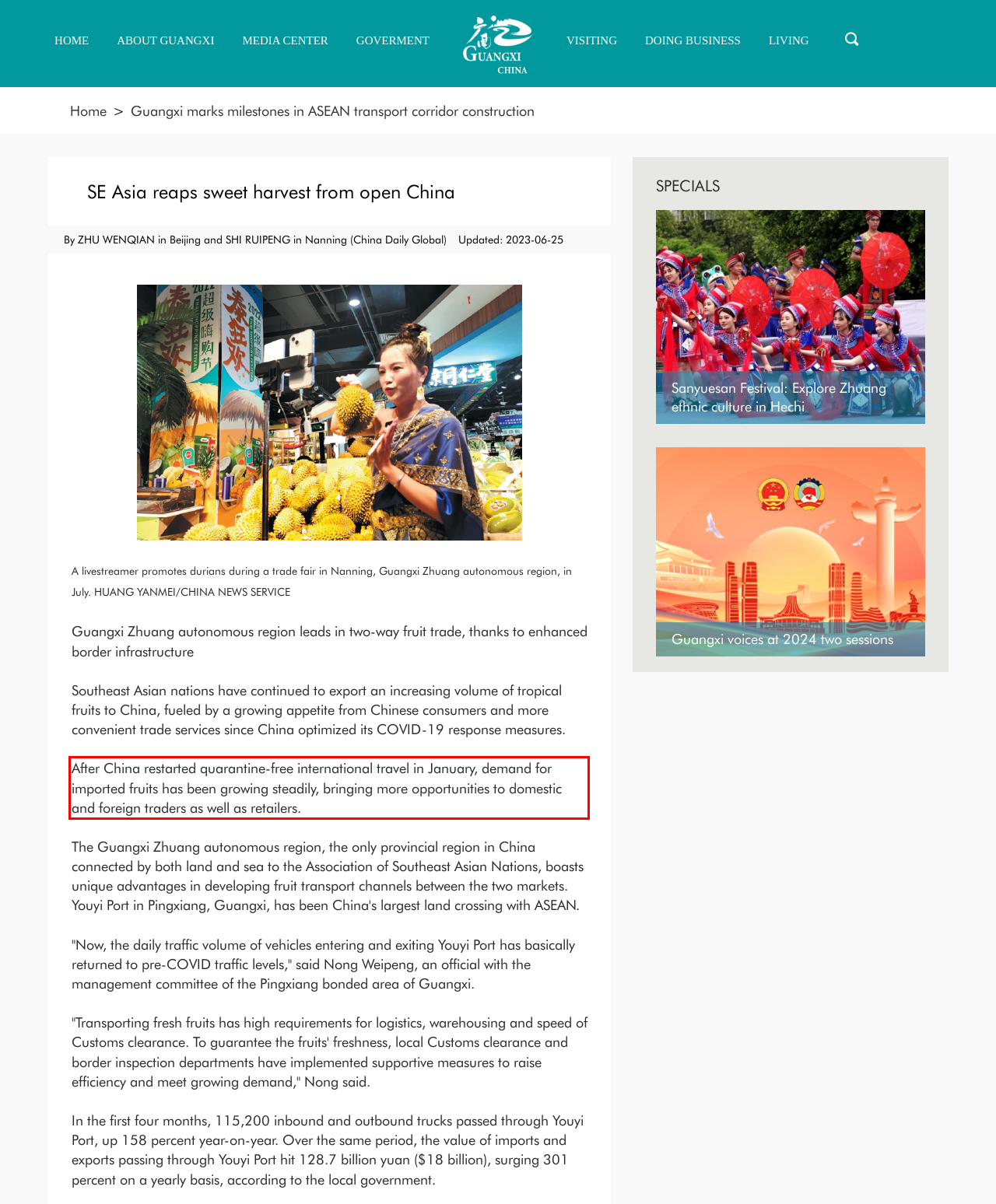You are given a screenshot with a red rectangle. Identify and extract the text within this red bounding box using OCR.

After China restarted quarantine-free international travel in January, demand for imported fruits has been growing steadily, bringing more opportunities to domestic and foreign traders as well as retailers.